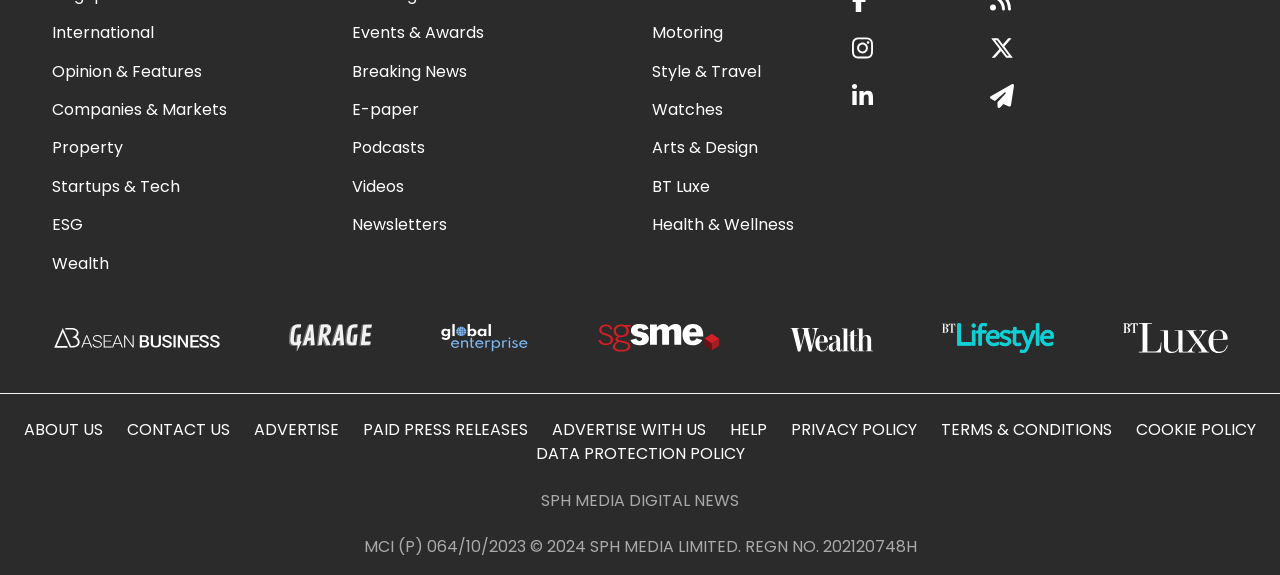Find the bounding box coordinates of the clickable area required to complete the following action: "Share on Instagram".

[0.666, 0.041, 0.773, 0.125]